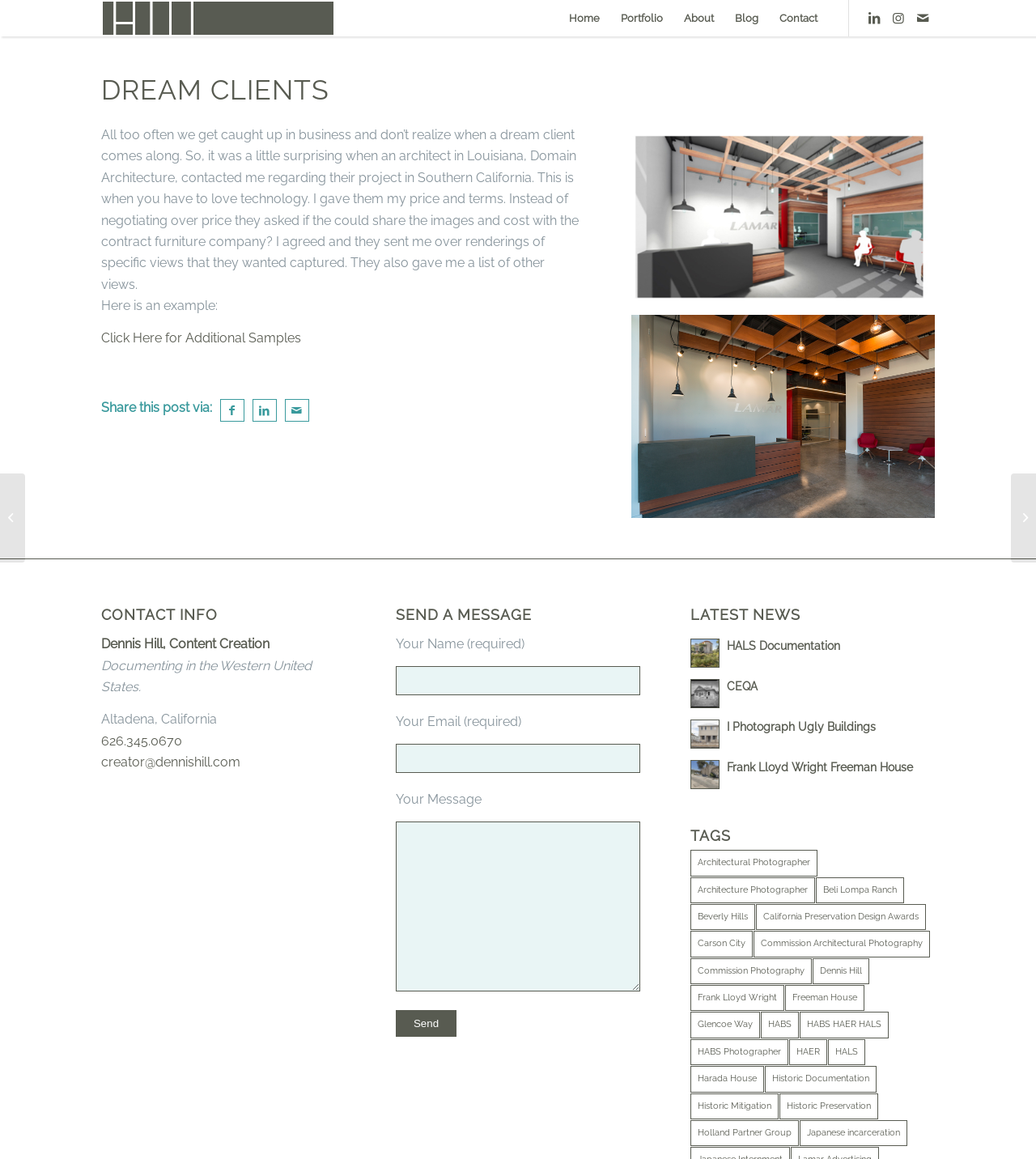Using the webpage screenshot and the element description History of HABS HAER HALS, determine the bounding box coordinates. Specify the coordinates in the format (top-left x, top-left y, bottom-right x, bottom-right y) with values ranging from 0 to 1.

[0.976, 0.409, 1.0, 0.485]